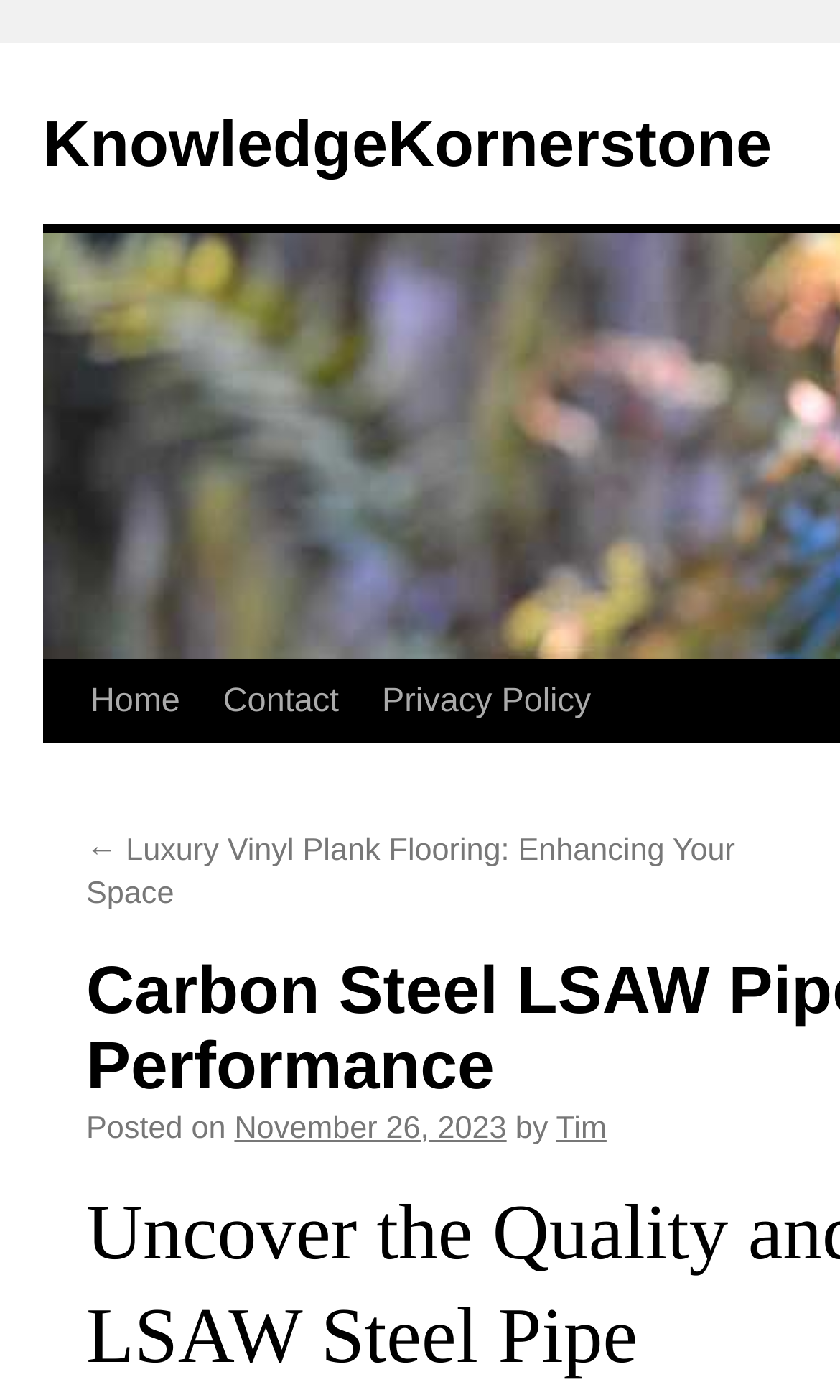Identify the bounding box for the UI element that is described as follows: "Skip to content".

[0.049, 0.471, 0.1, 0.646]